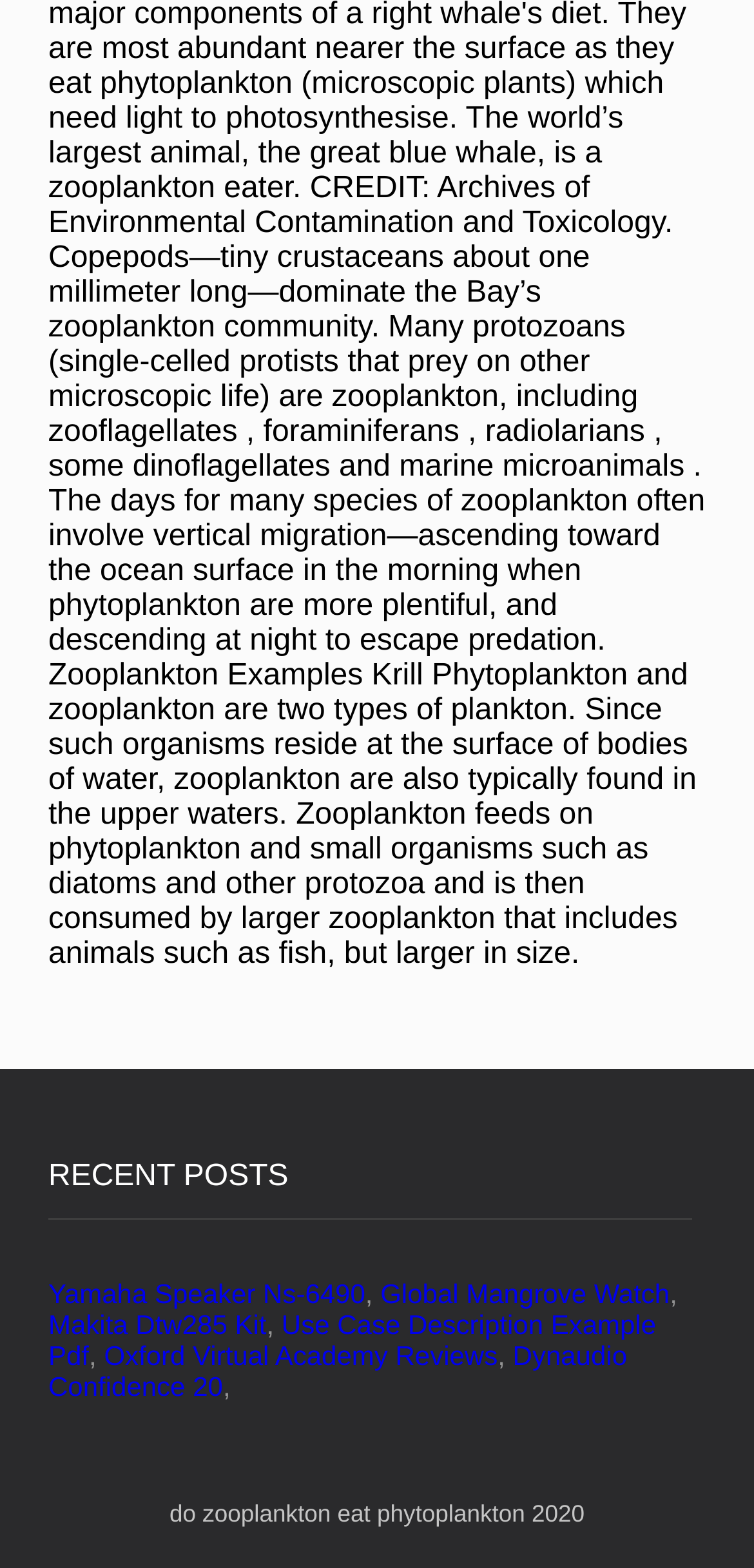Find the bounding box coordinates for the HTML element specified by: "Contact Us".

None